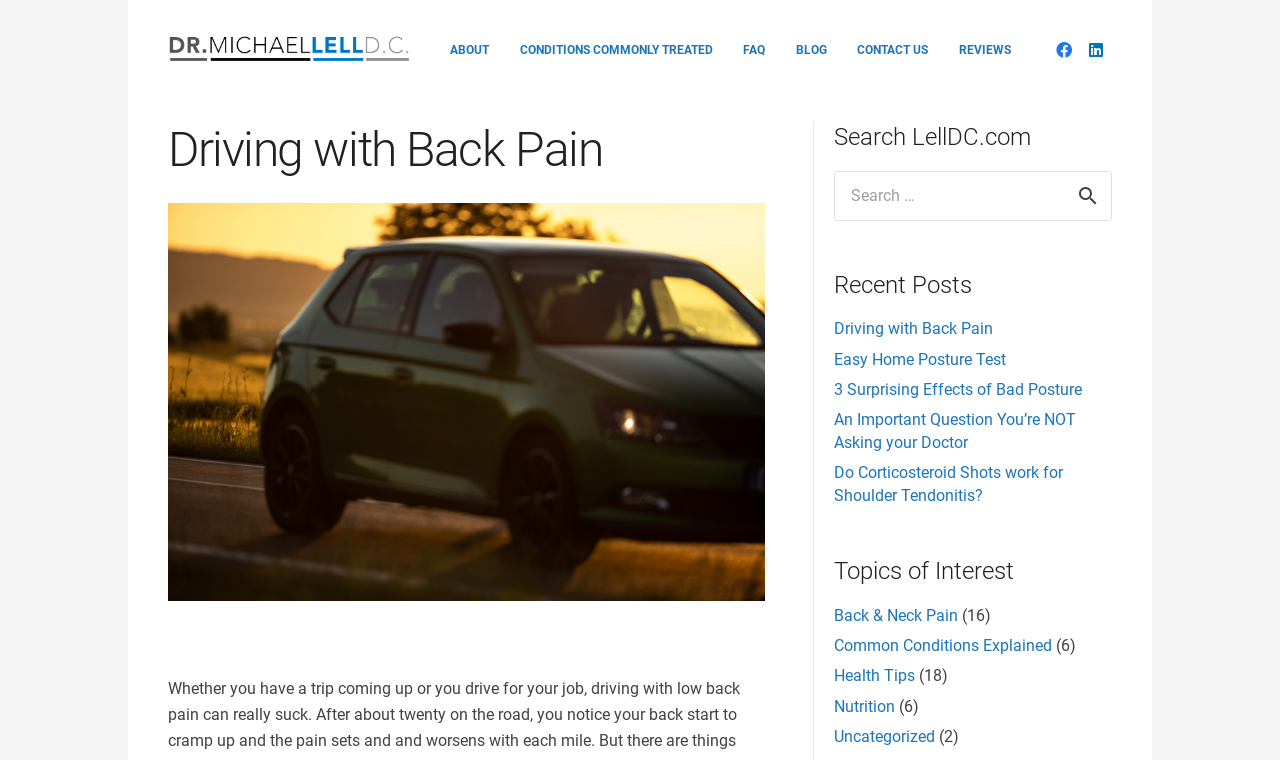Determine the coordinates of the bounding box that should be clicked to complete the instruction: "Click on the link to leave a comment". The coordinates should be represented by four float numbers between 0 and 1: [left, top, right, bottom].

None